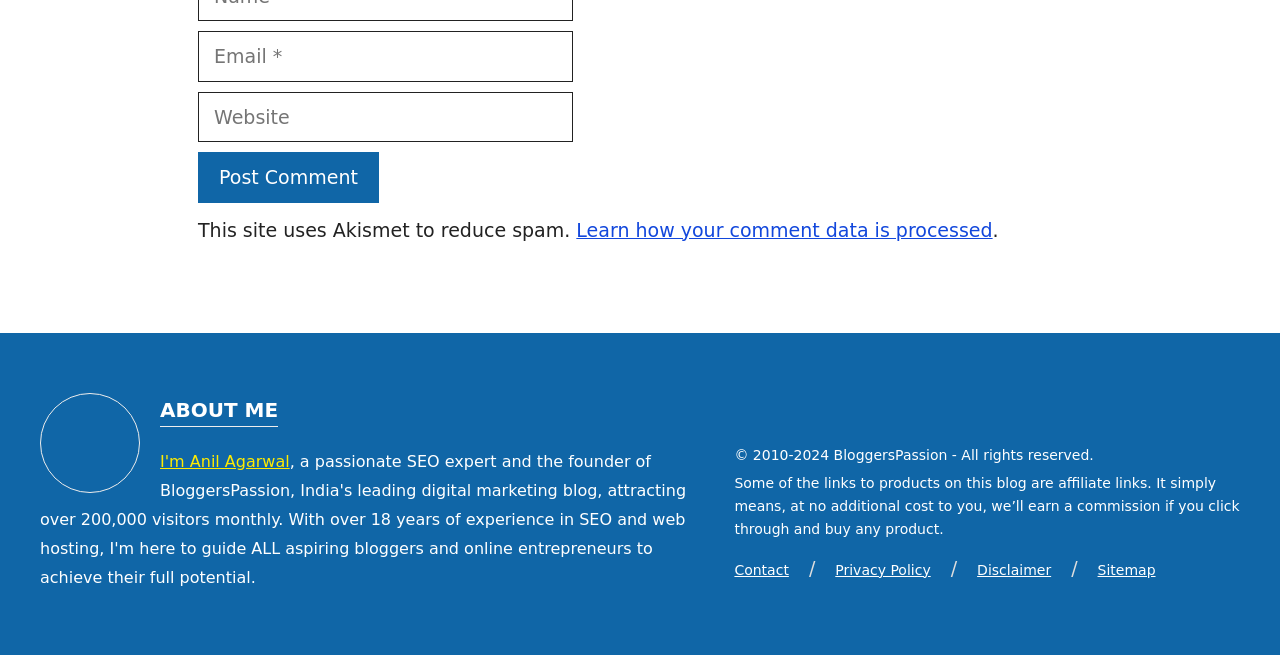What is the name of the blog?
Answer with a single word or phrase, using the screenshot for reference.

BloggersPassion